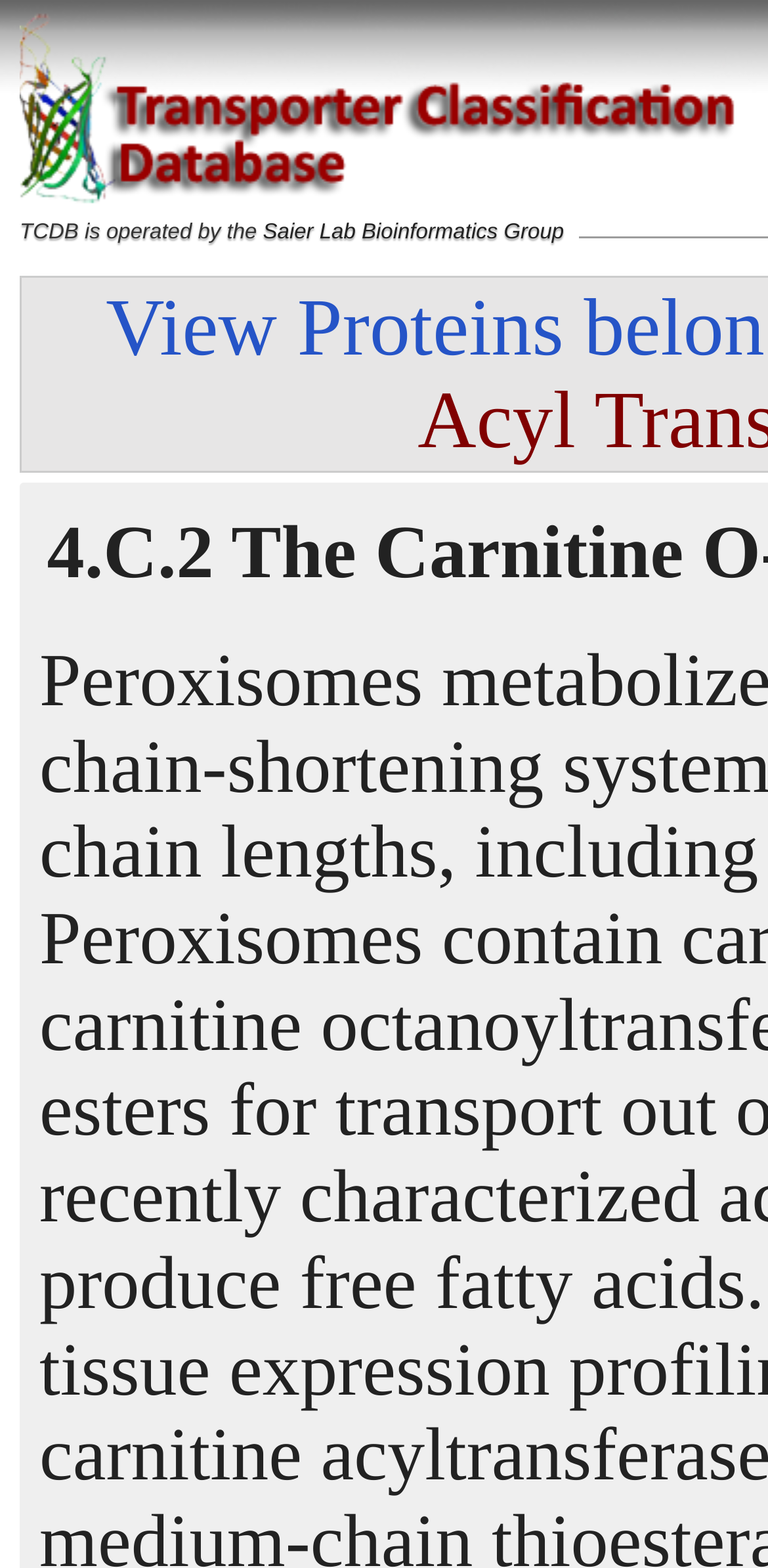Given the element description TCDB.ORG, specify the bounding box coordinates of the corresponding UI element in the format (top-left x, top-left y, bottom-right x, bottom-right y). All values must be between 0 and 1.

[0.714, 0.029, 0.852, 0.043]